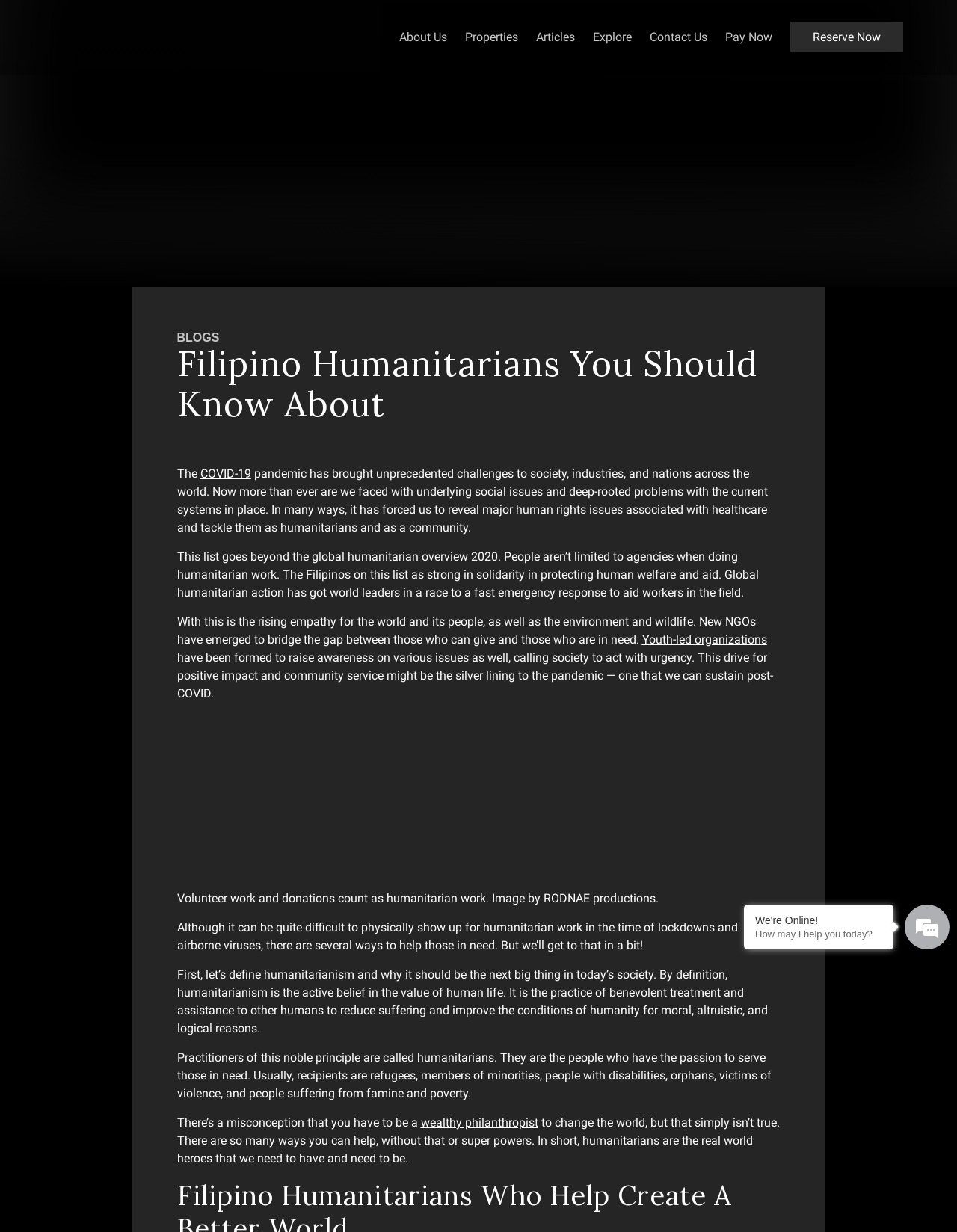What is the name of the logo in the top-left corner?
Examine the screenshot and reply with a single word or phrase.

Brittany Logo